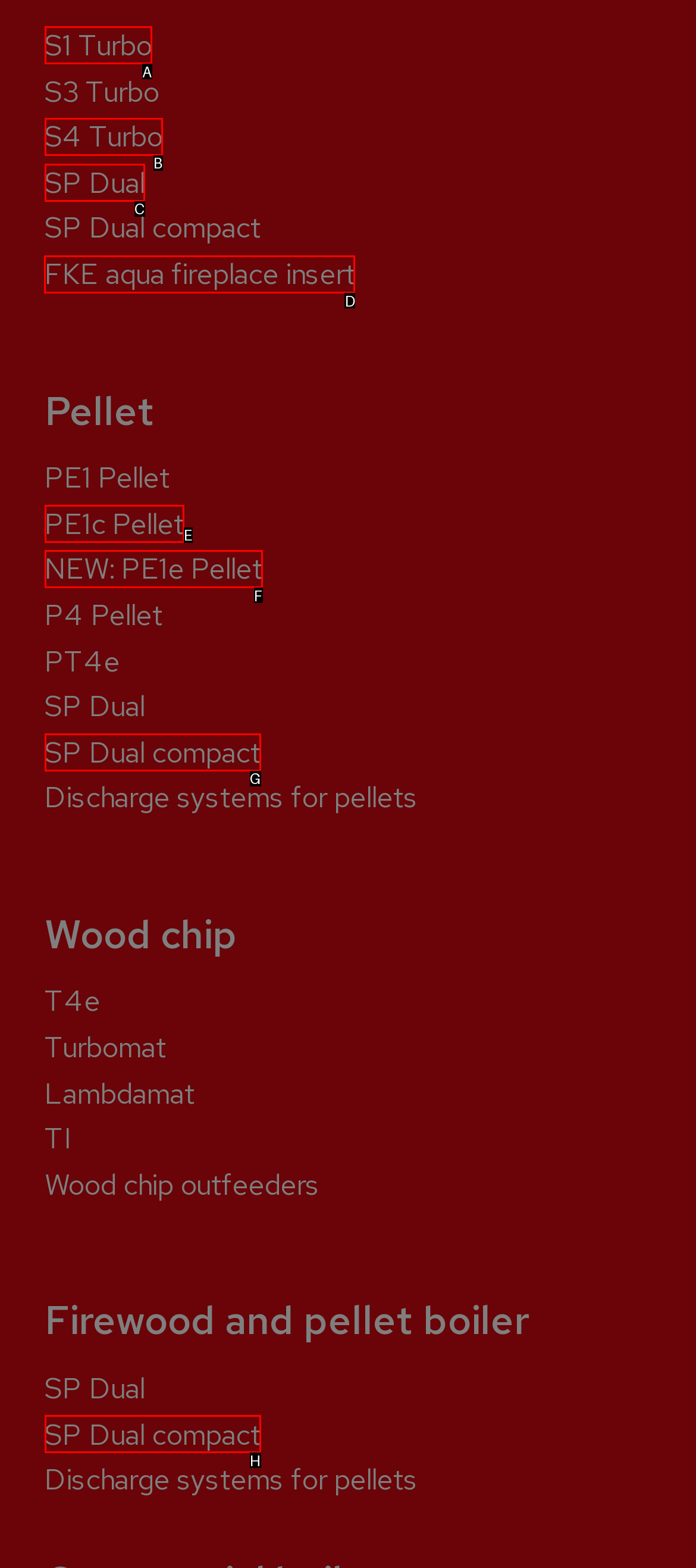Decide which HTML element to click to complete the task: Read the featured article Provide the letter of the appropriate option.

None